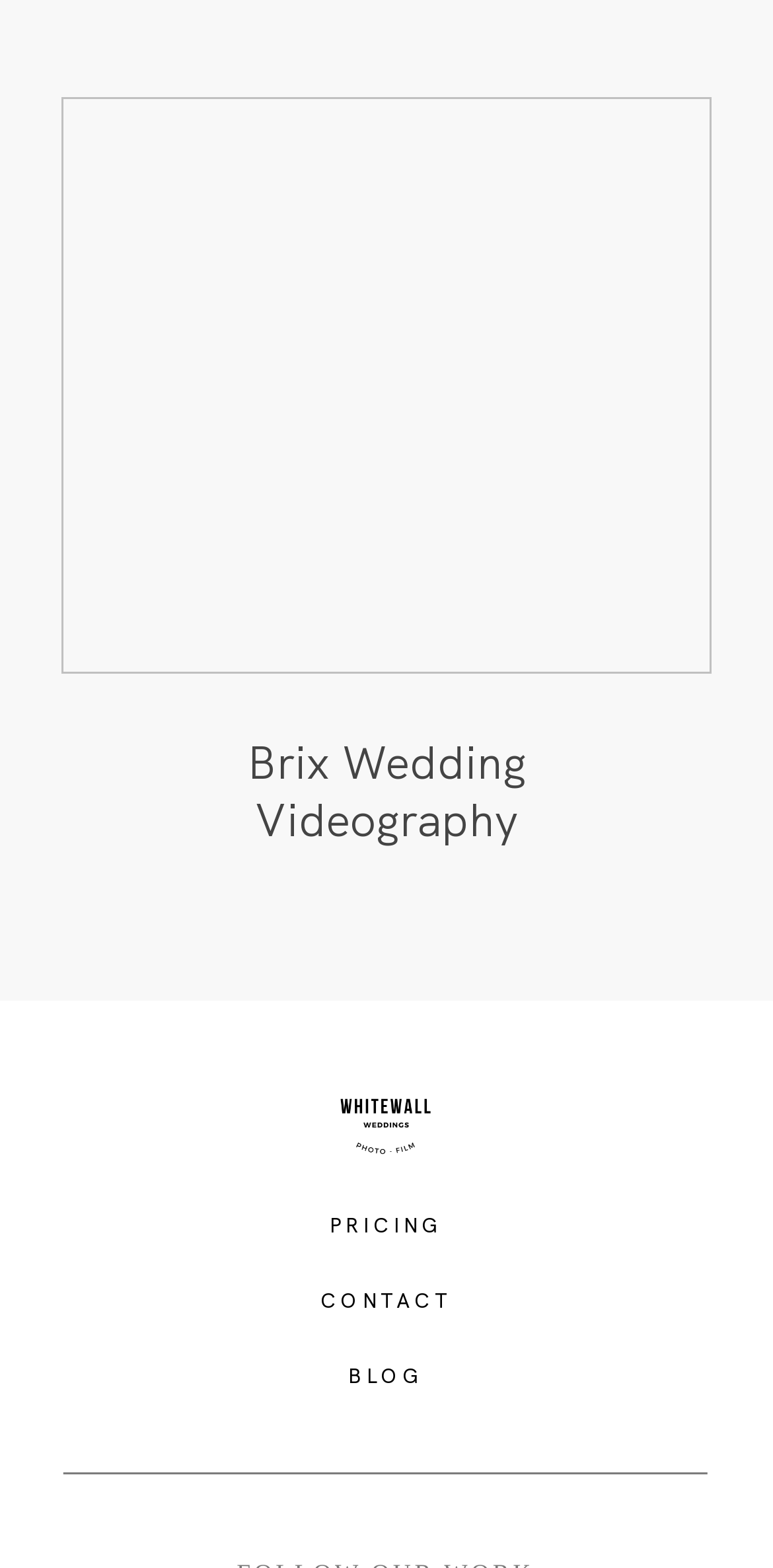What is the name of the wedding videography service? Observe the screenshot and provide a one-word or short phrase answer.

Brix Wedding Videography